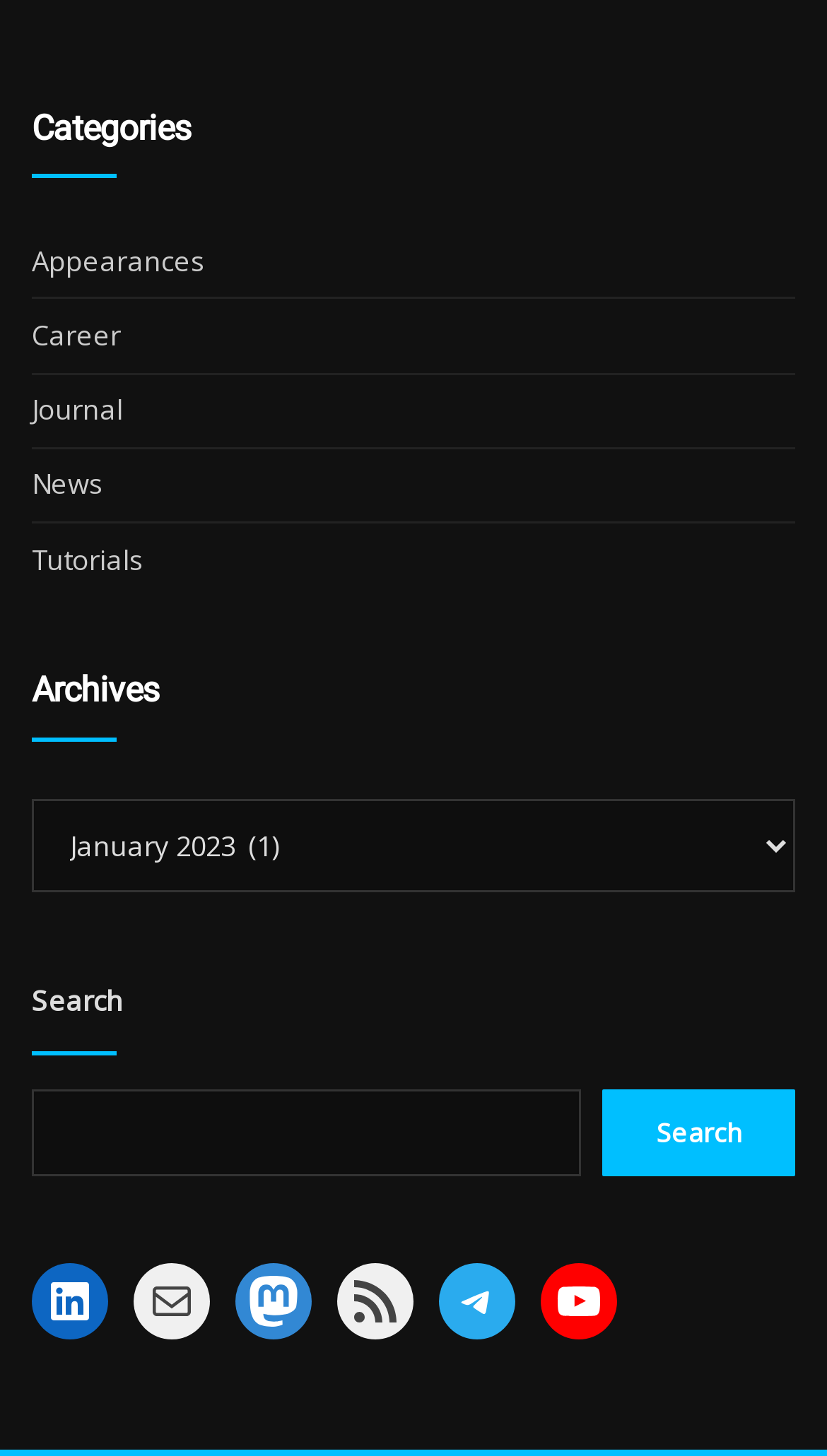Provide the bounding box coordinates of the UI element this sentence describes: "parent_node: Reviewers".

None